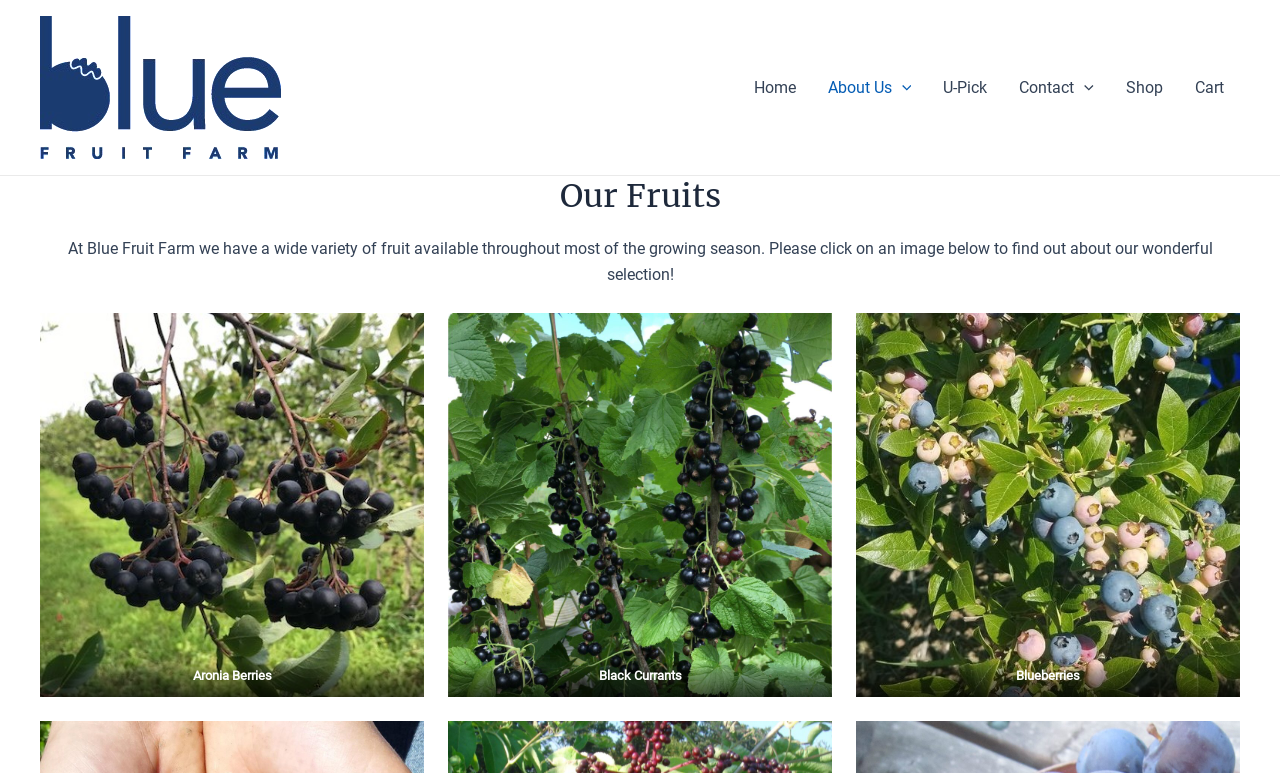Generate a thorough explanation of the webpage's elements.

The webpage is titled "Our Fruits" and appears to be a fruit farm's website. At the top left, there is a link with no text. Below it, there is a heading with the same title "Our Fruits". 

To the right of the heading, there is a navigation menu labeled "Site Navigation" that contains five links: "Home", "About Us Menu Toggle", "U-Pick", "Contact Menu Toggle", and "Shop". The "About Us Menu Toggle" and "Contact Menu Toggle" links have a menu toggle icon next to them, indicating that they have submenus.

Below the navigation menu, there is a paragraph of text that describes the variety of fruits available at Blue Fruit Farm. 

Underneath the text, there are three figures, each containing an image and a caption. The figures are arranged horizontally, with the first one on the left, the second one in the middle, and the third one on the right. The captions are "Aronia Berries", "Black Currants", and "Blueberries", respectively. Each figure has a link associated with it.